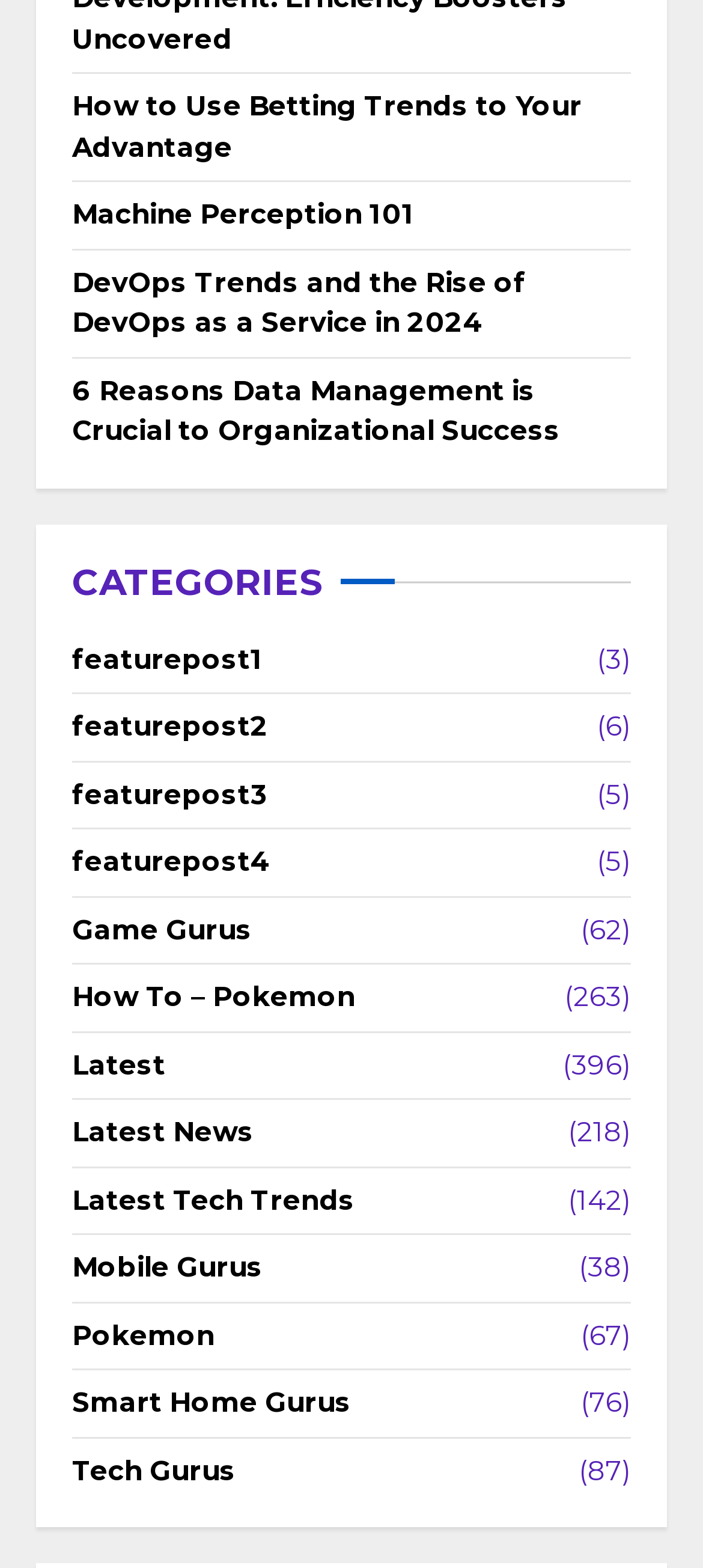Determine the coordinates of the bounding box that should be clicked to complete the instruction: "Learn about smart home gurus". The coordinates should be represented by four float numbers between 0 and 1: [left, top, right, bottom].

[0.103, 0.882, 0.5, 0.908]